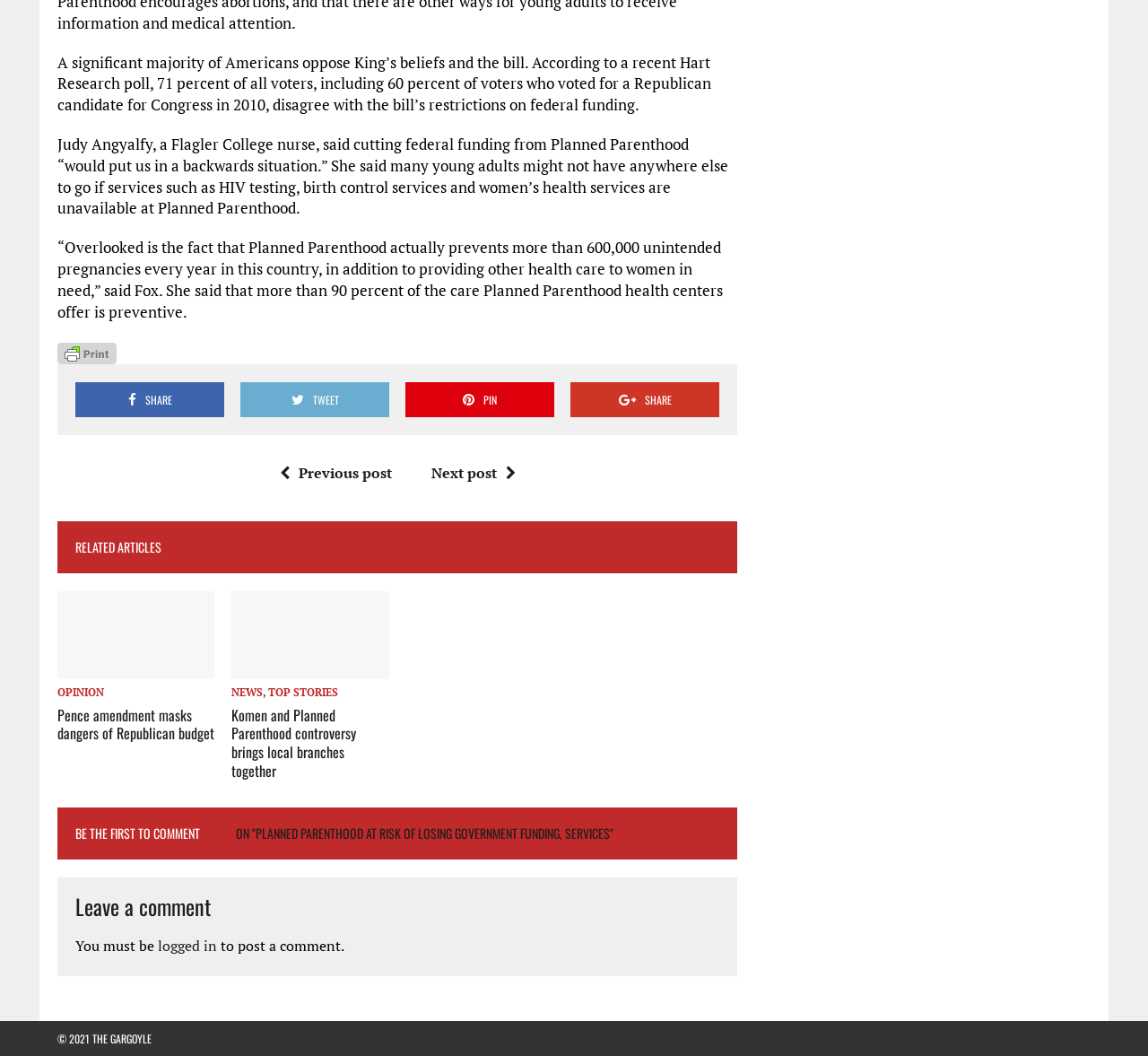Please identify the bounding box coordinates of the clickable region that I should interact with to perform the following instruction: "Click on HOME". The coordinates should be expressed as four float numbers between 0 and 1, i.e., [left, top, right, bottom].

None